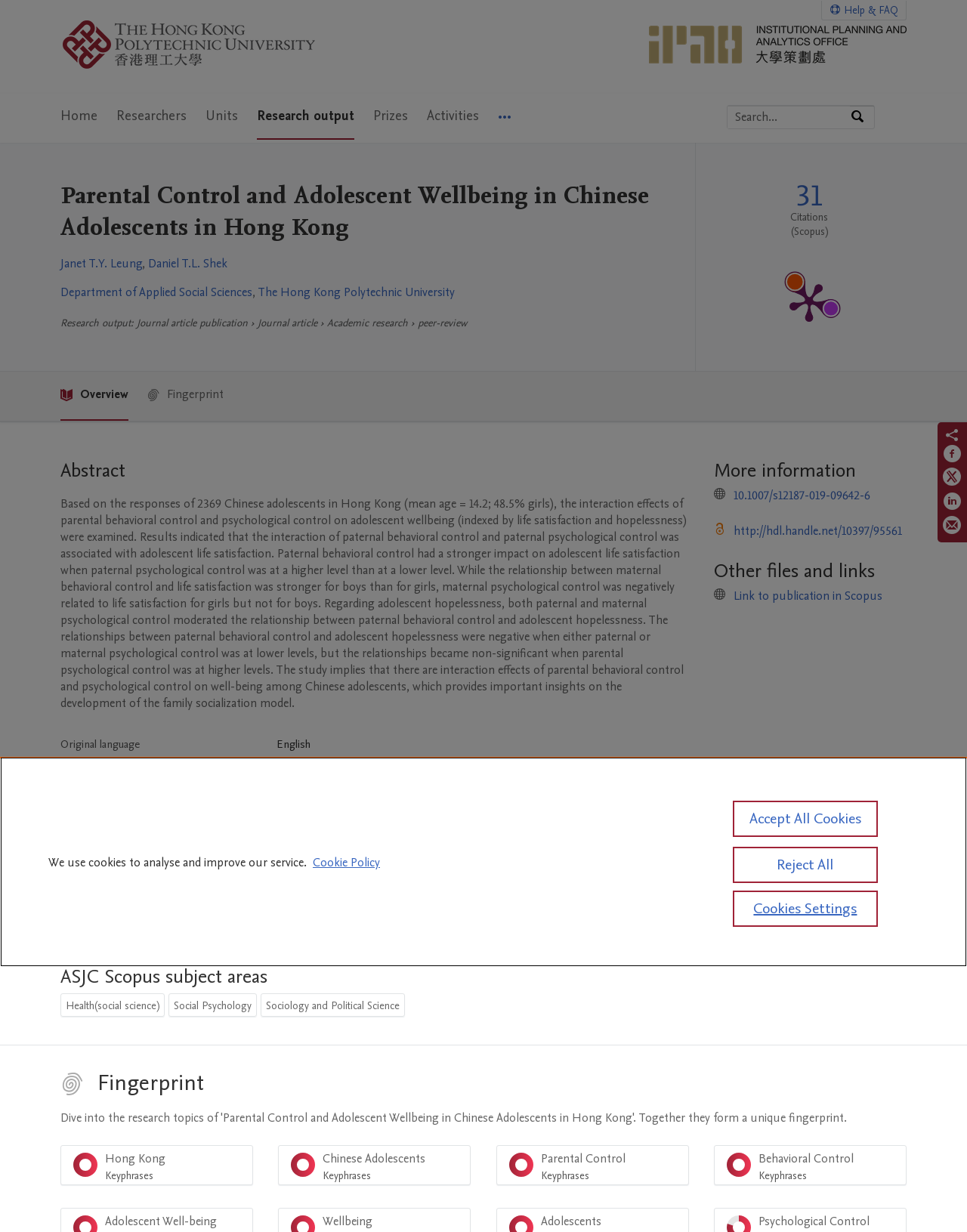What is the title of the research paper?
Please describe in detail the information shown in the image to answer the question.

The title of the research paper can be found in the heading element with the text 'Parental Control and Adolescent Wellbeing in Chinese Adolescents in Hong Kong' which is located at the top of the webpage.